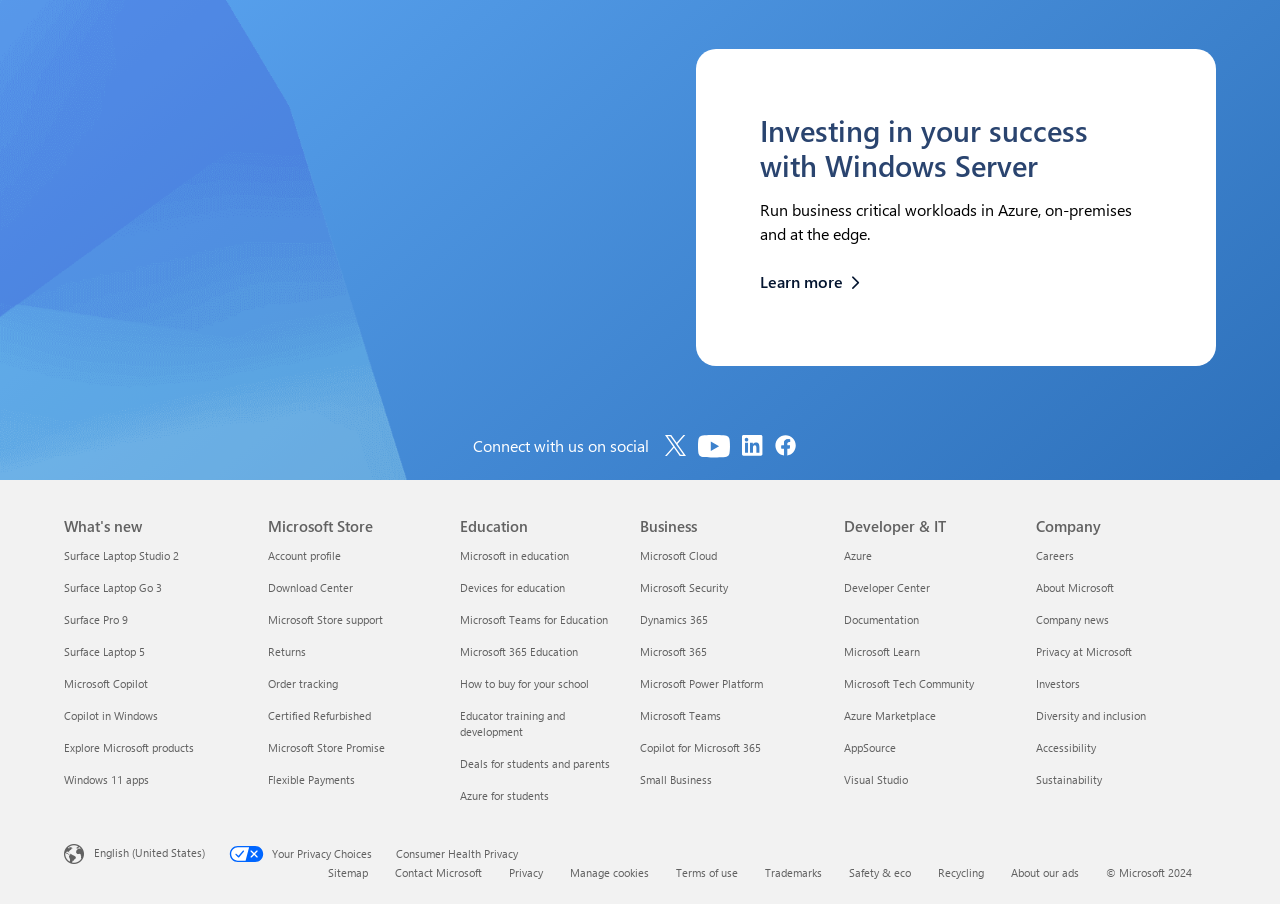Determine the bounding box coordinates of the clickable element necessary to fulfill the instruction: "Explore Surface Laptop Studio 2". Provide the coordinates as four float numbers within the 0 to 1 range, i.e., [left, top, right, bottom].

[0.05, 0.607, 0.14, 0.623]